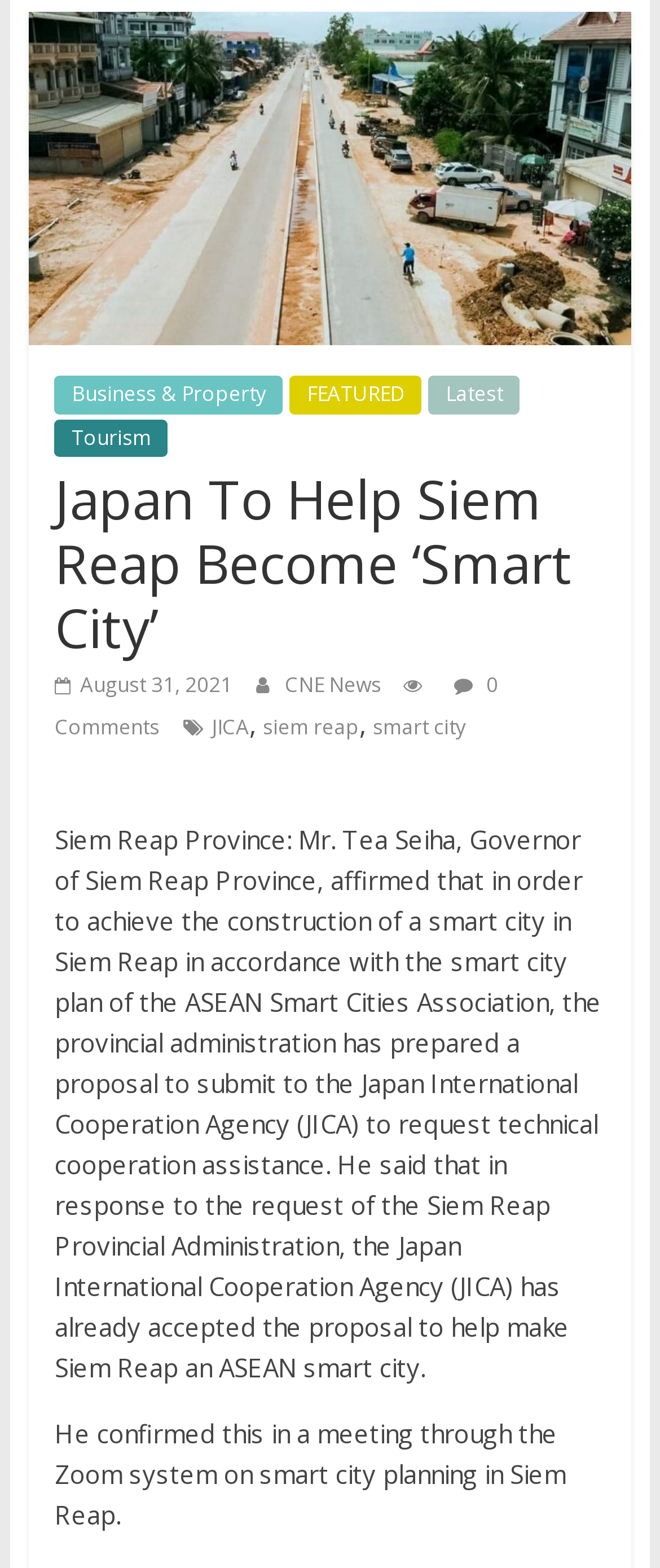Please indicate the bounding box coordinates for the clickable area to complete the following task: "Learn more about 'JICA'". The coordinates should be specified as four float numbers between 0 and 1, i.e., [left, top, right, bottom].

[0.321, 0.455, 0.377, 0.473]